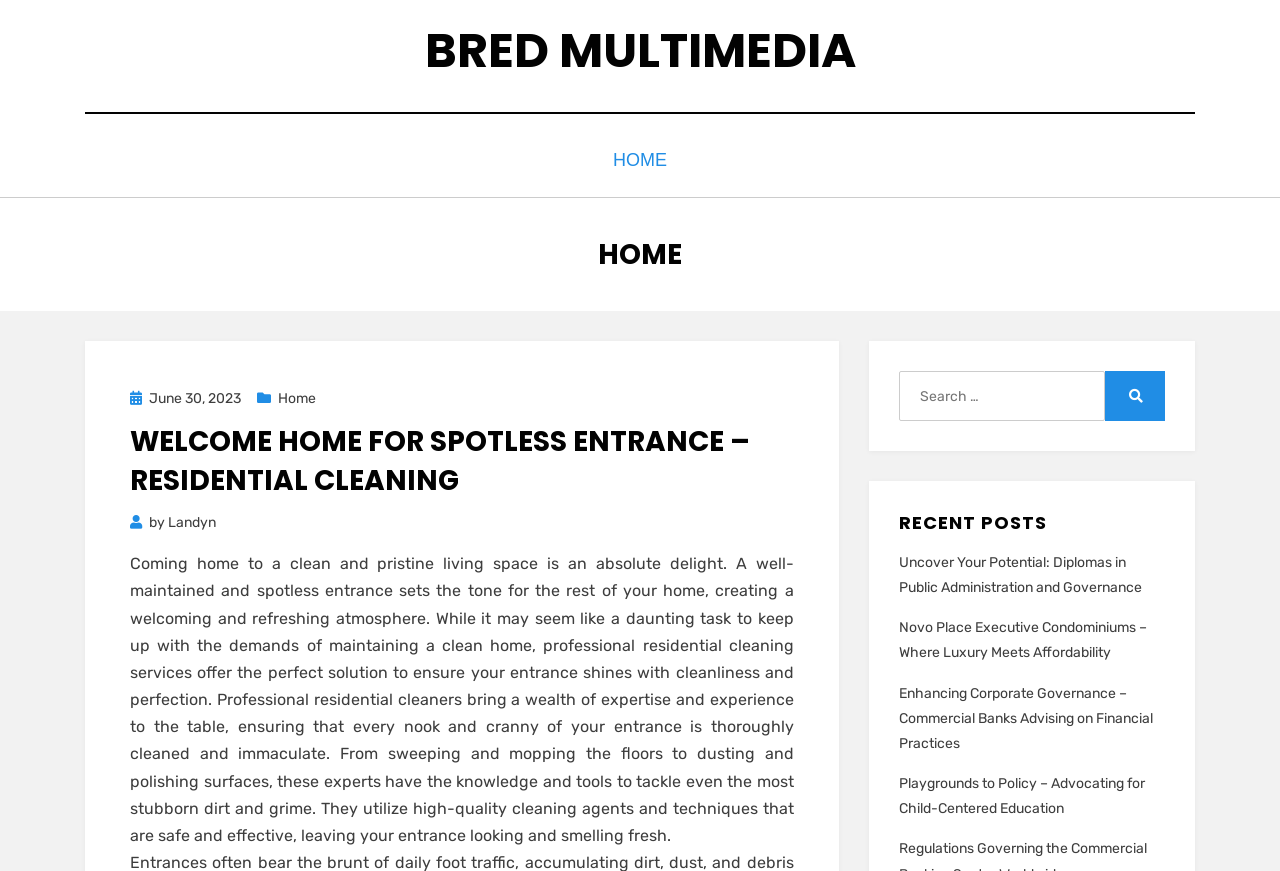Please specify the bounding box coordinates for the clickable region that will help you carry out the instruction: "Click on the Uncover Your Potential link".

[0.702, 0.63, 0.892, 0.678]